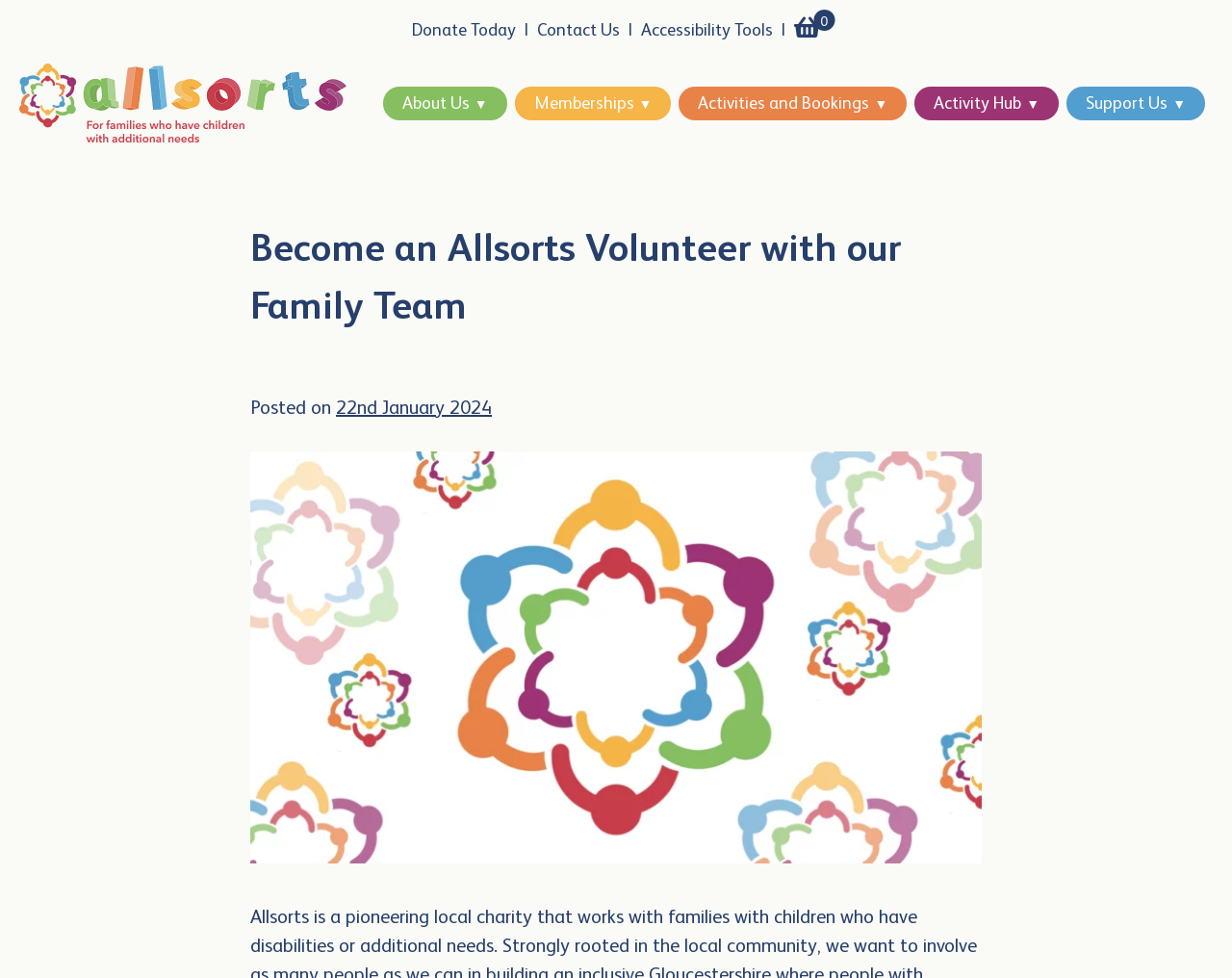Identify the bounding box for the described UI element. Provide the coordinates in (top-left x, top-left y, bottom-right x, bottom-right y) format with values ranging from 0 to 1: 0

[0.641, 0.021, 0.67, 0.04]